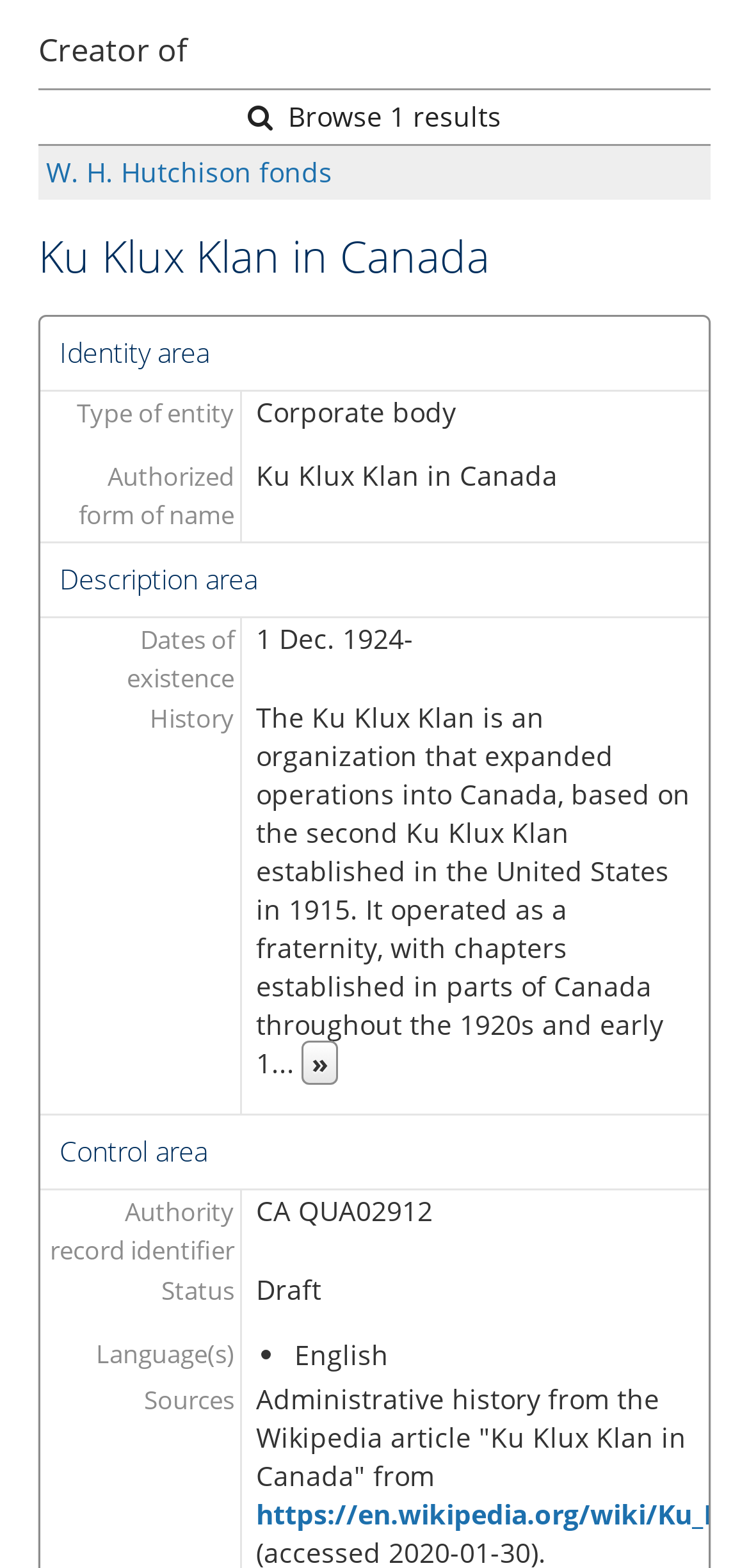For the element described, predict the bounding box coordinates as (top-left x, top-left y, bottom-right x, bottom-right y). All values should be between 0 and 1. Element description: »

[0.404, 0.664, 0.452, 0.692]